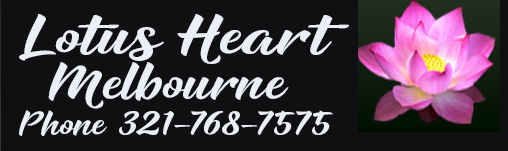Construct a detailed narrative about the image.

The image prominently features the name "Lotus Heart Melbourne" written in a stylish, flowing font, conveying a sense of tranquility and elegance. Accompanying the text is a beautiful image of a pink lotus flower, symbolizing purity and peacefulness. Below the name, the contact information is clearly stated, with a phone number (321-768-7575) ensuring easy access for potential clients seeking services. The overall design is set against a dark background, enhancing the vibrancy of the flower and the prominence of the text, inviting viewers to connect with the therapeutic offerings of the establishment. This visual aesthetic aligns with the holistic and calming practices promoted by the therapies available at Lotus Heart Melbourne.